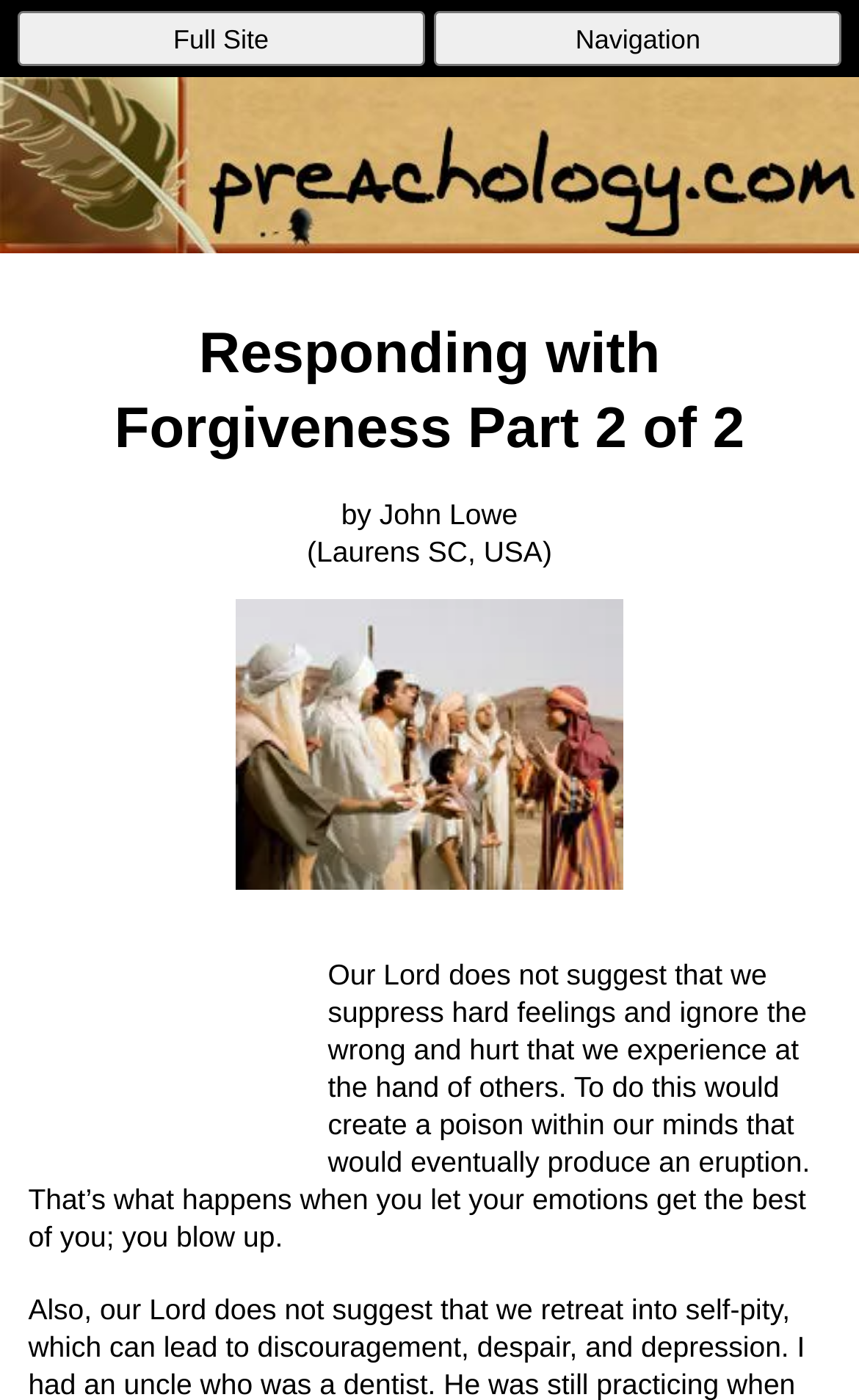Explain the webpage in detail, including its primary components.

The webpage is titled "Responding with Forgiveness Part 2 of 2" and has a prominent heading with the same title, located near the top of the page. Below the heading, there is a byline that reads "by John Lowe" followed by the location "(Laurens SC, USA)".

At the very top of the page, there are two buttons, "Full Site" and "Navigation", positioned side by side, with "Full Site" on the left and "Navigation" on the right. 

The main content of the page is a passage of text that discusses the importance of not suppressing hard feelings and ignoring wrongs. The text explains that doing so can create a poison within one's mind that can lead to an emotional eruption.

On the left side of the page, there is an advertisement iframe, which takes up a significant portion of the page's vertical space.